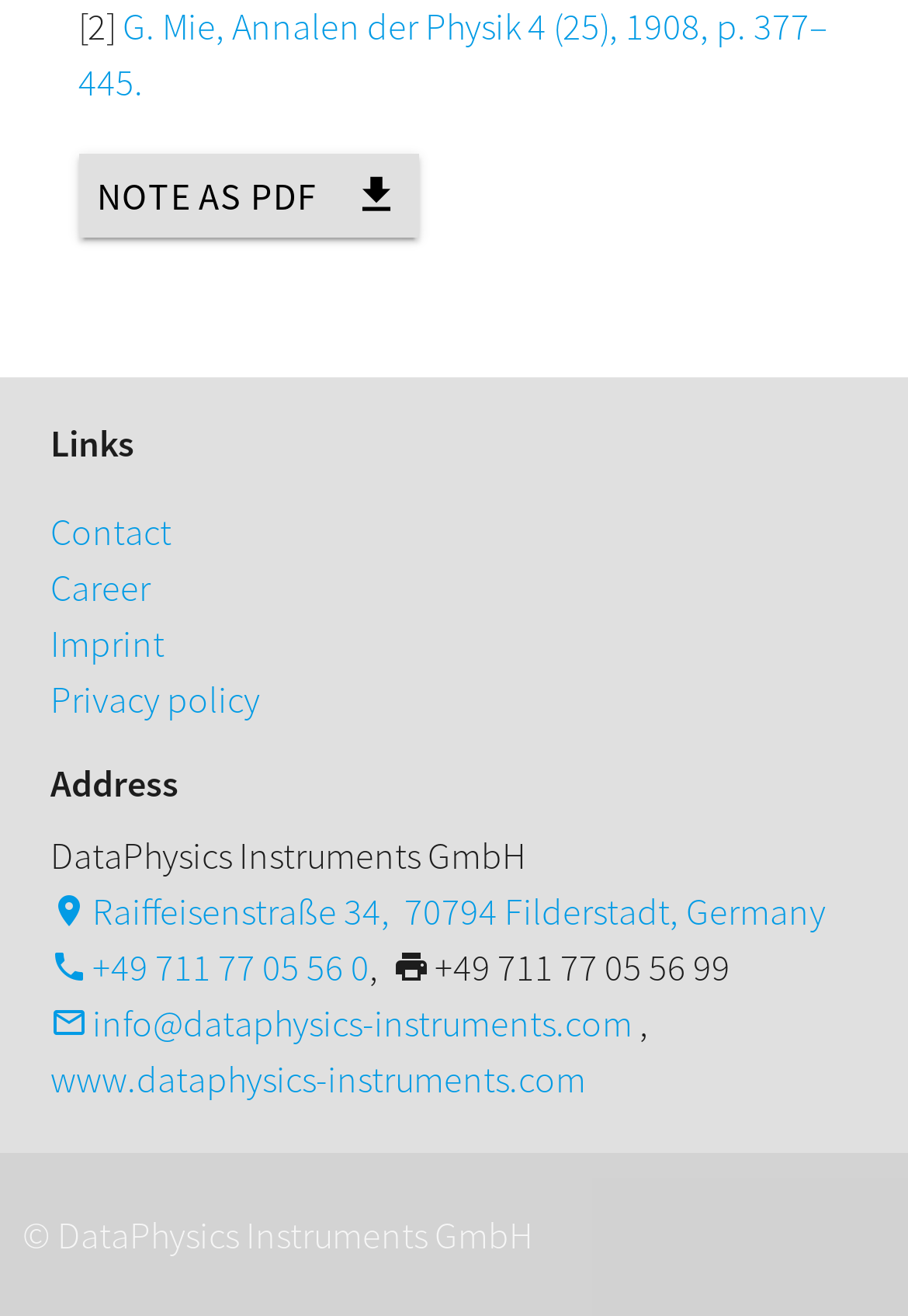Find the bounding box coordinates for the UI element that matches this description: "mail_outline info@dataphysics-instruments.com".

[0.102, 0.759, 0.704, 0.795]